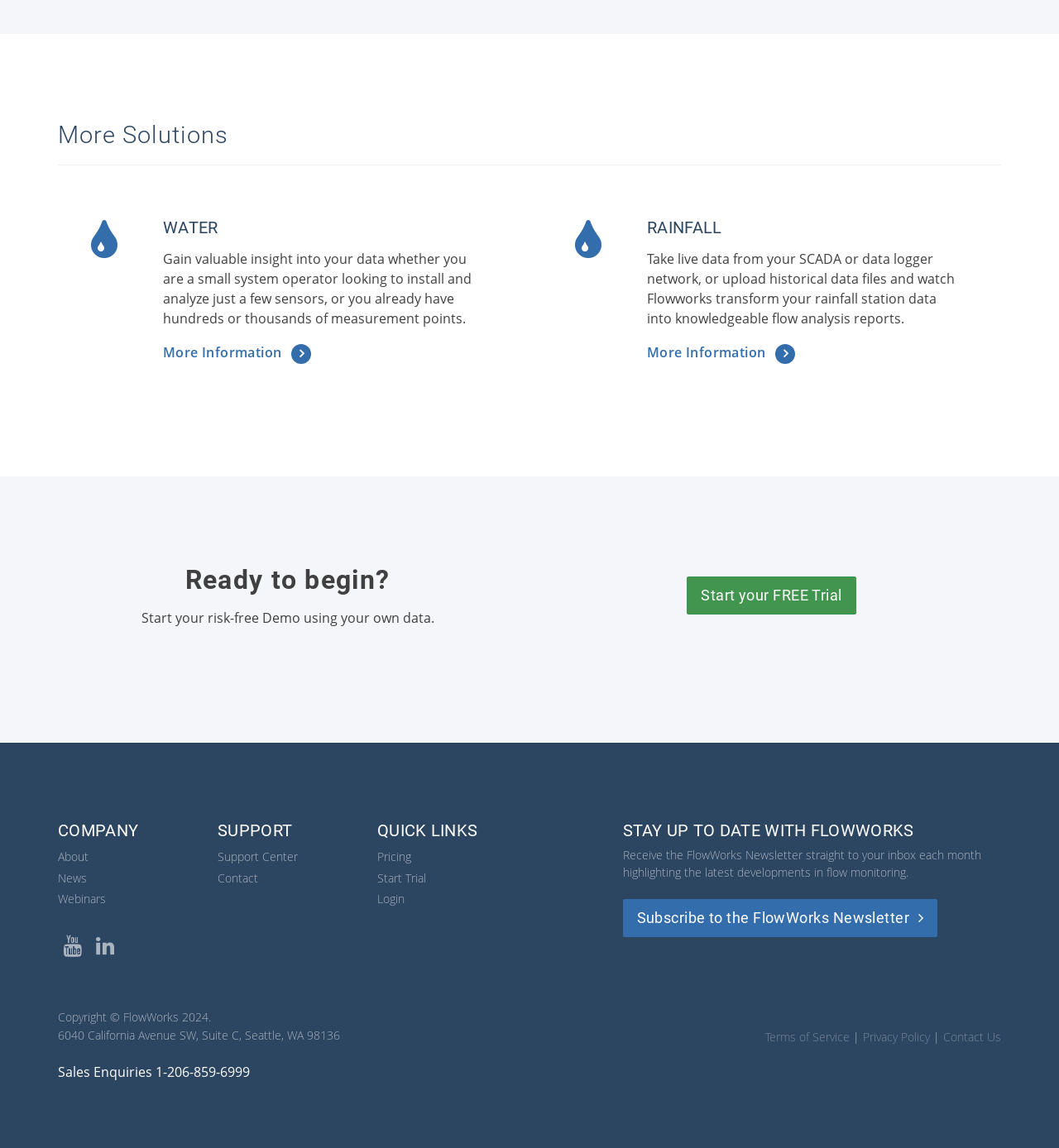Please identify the bounding box coordinates for the region that you need to click to follow this instruction: "Visit the COMPANY page".

[0.055, 0.739, 0.084, 0.753]